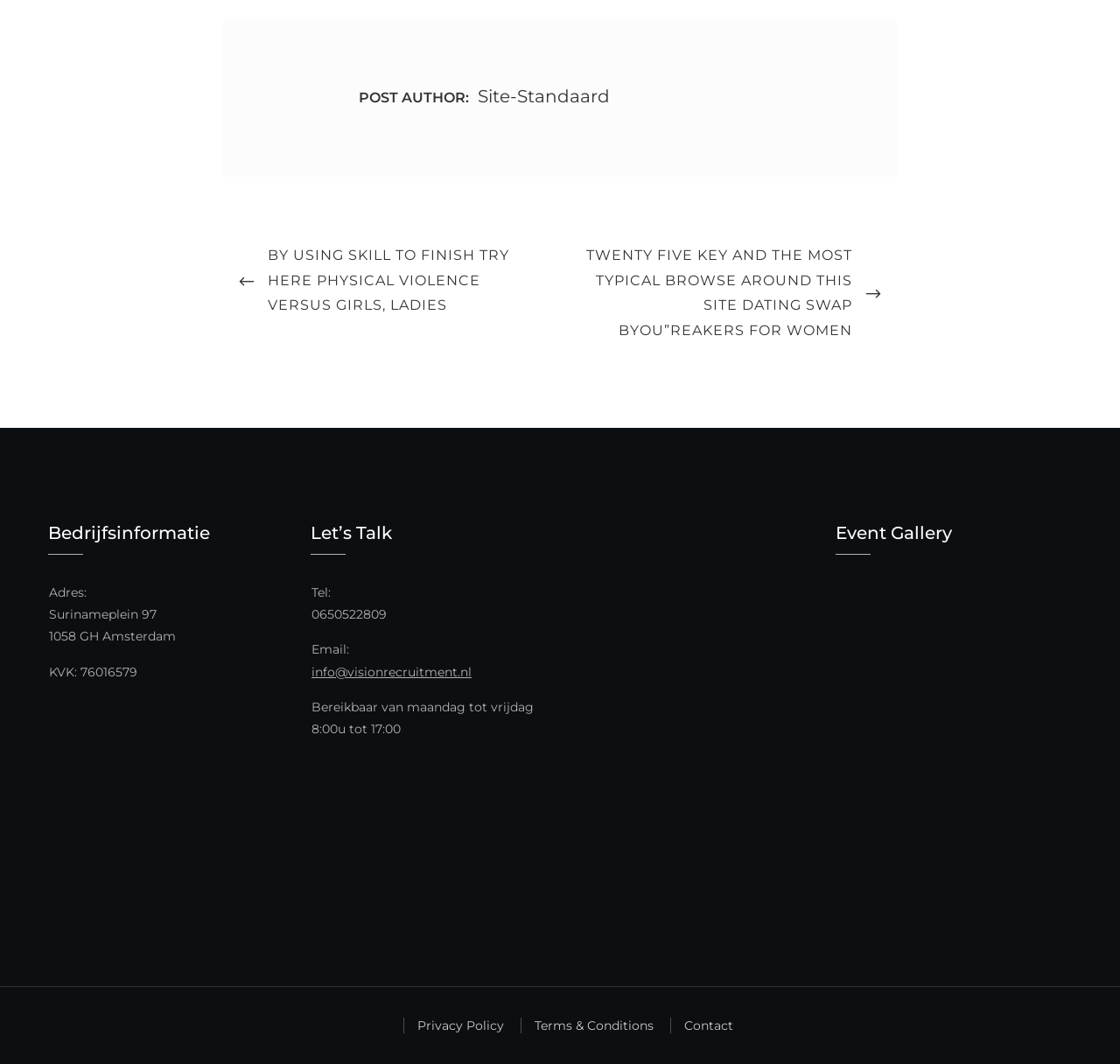What is the purpose of the 'Event Gallery' section?
Use the image to answer the question with a single word or phrase.

To display event photos